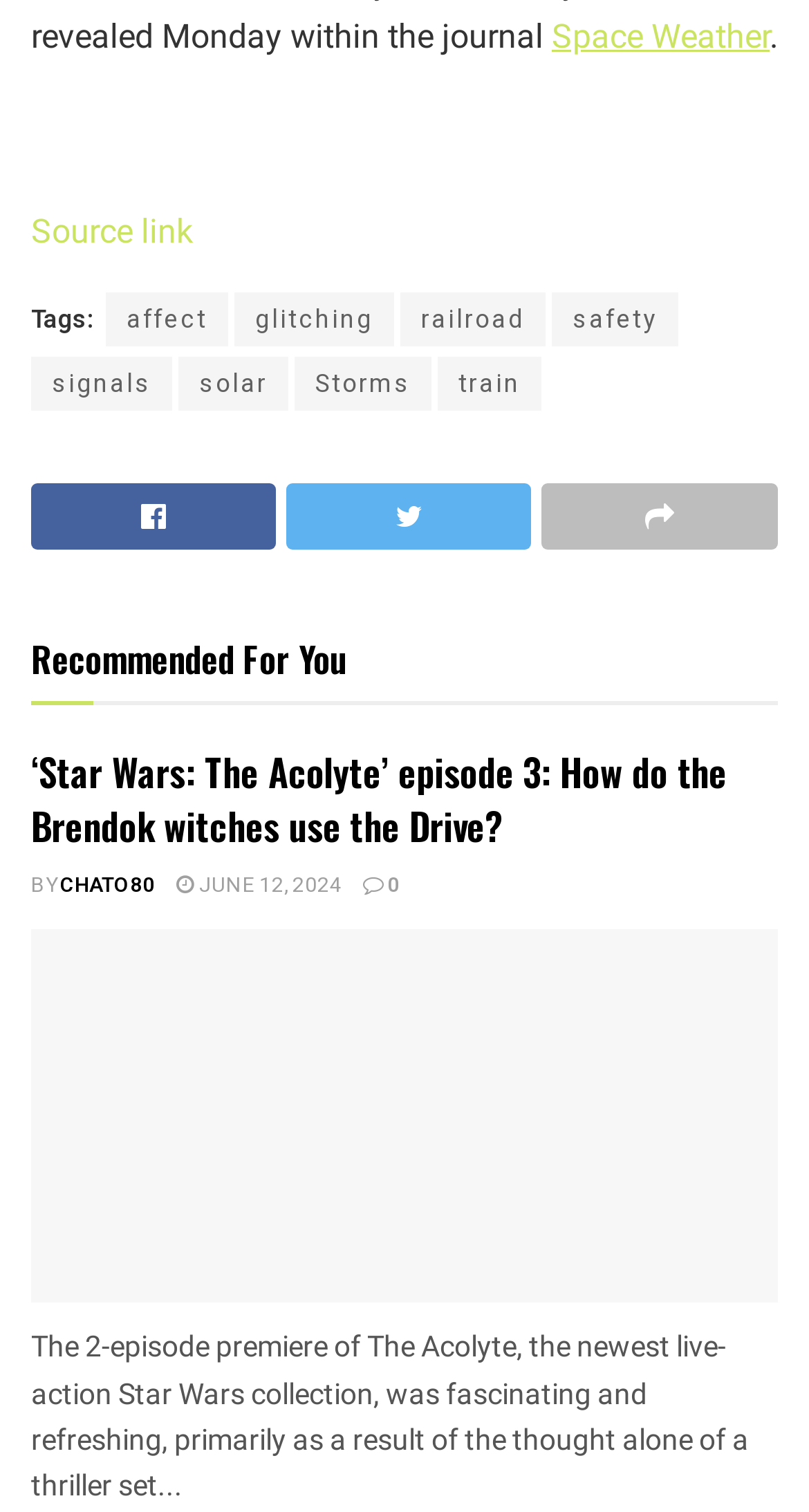Provide a brief response in the form of a single word or phrase:
What is the date of the first recommended article?

JUNE 12, 2024